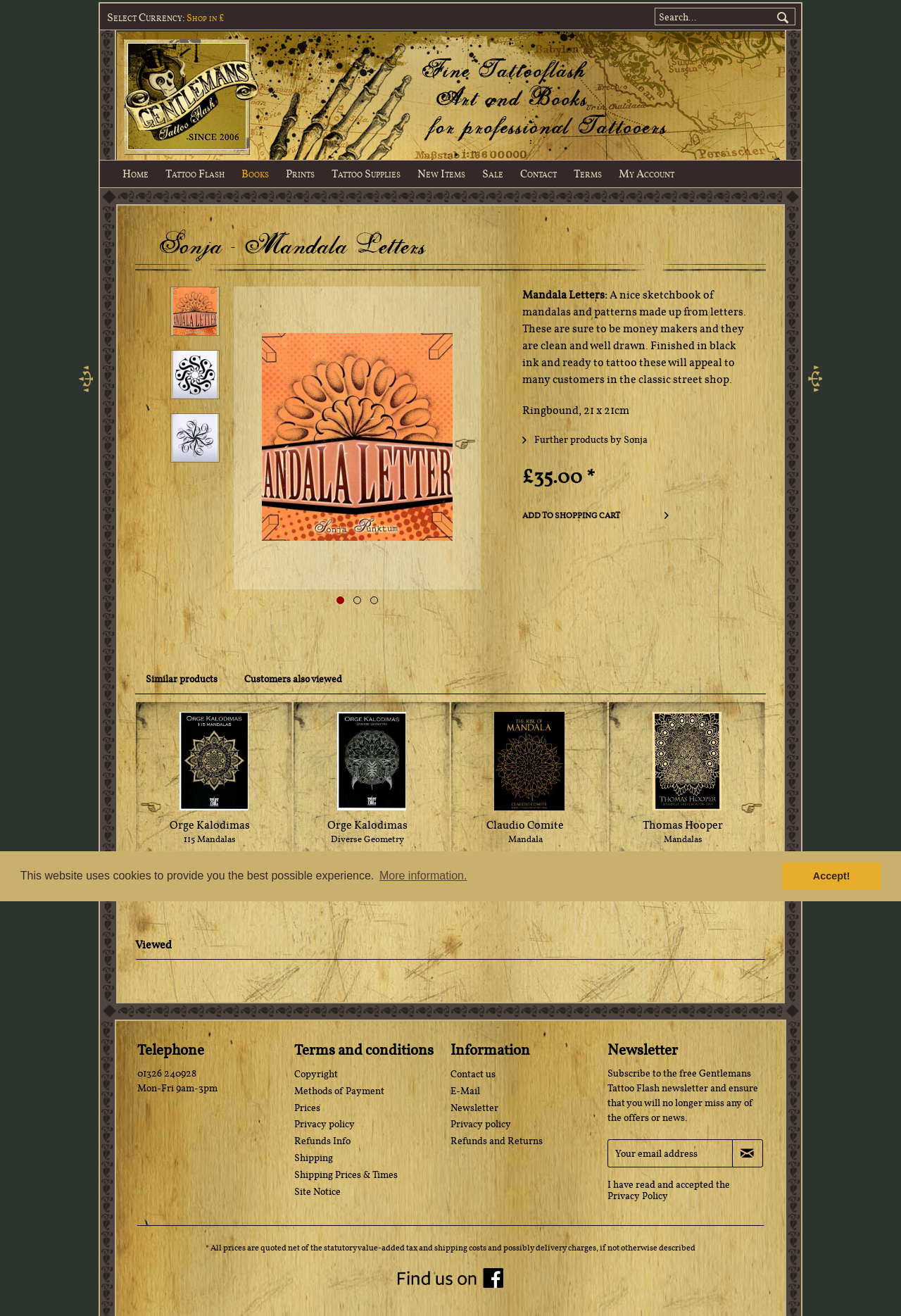Who is the author of Mandala Letters?
Using the image, answer in one word or phrase.

Sonja